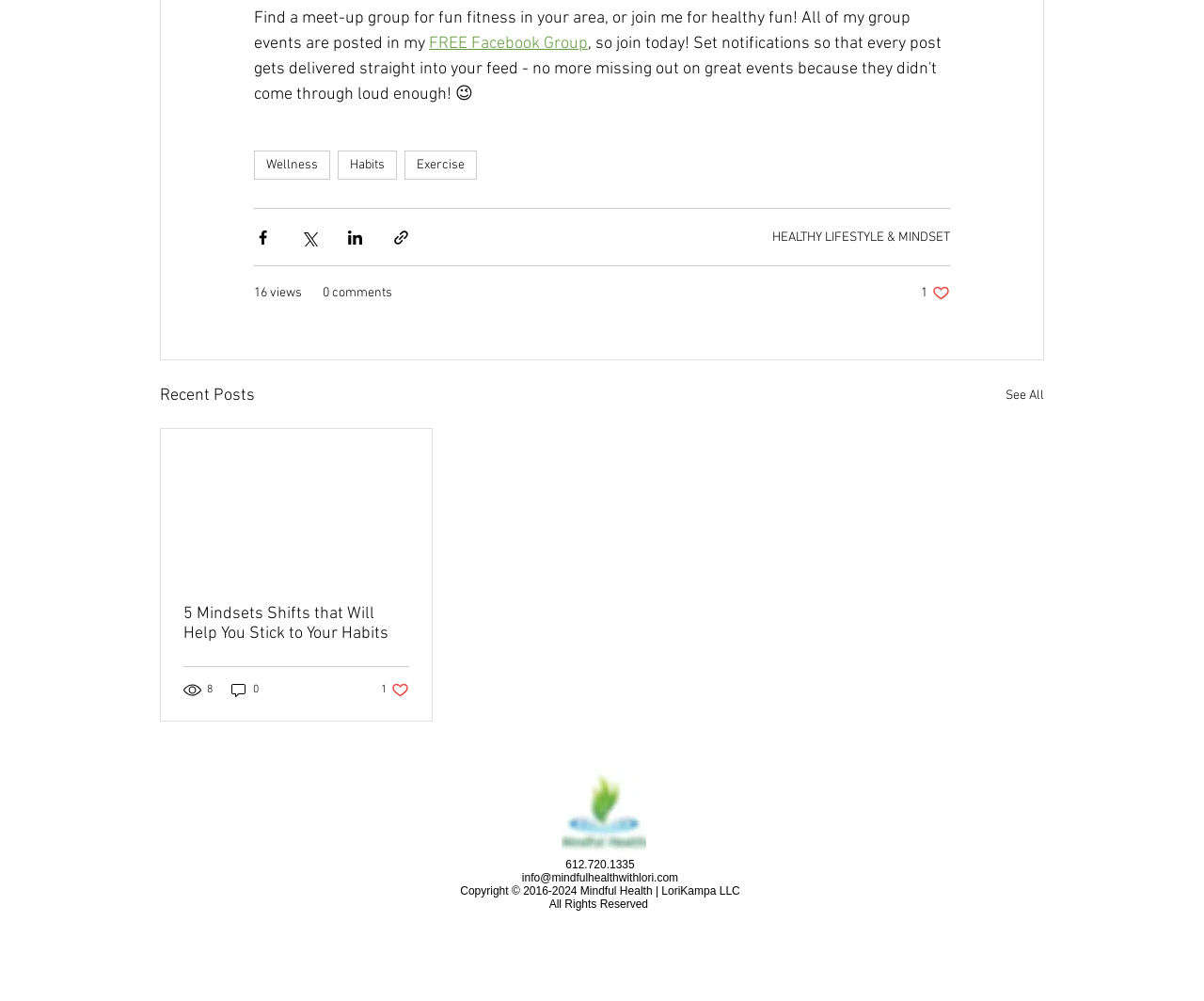Can you specify the bounding box coordinates of the area that needs to be clicked to fulfill the following instruction: "View the 'HEALTHY LIFESTYLE & MINDSET' post"?

[0.641, 0.229, 0.789, 0.245]